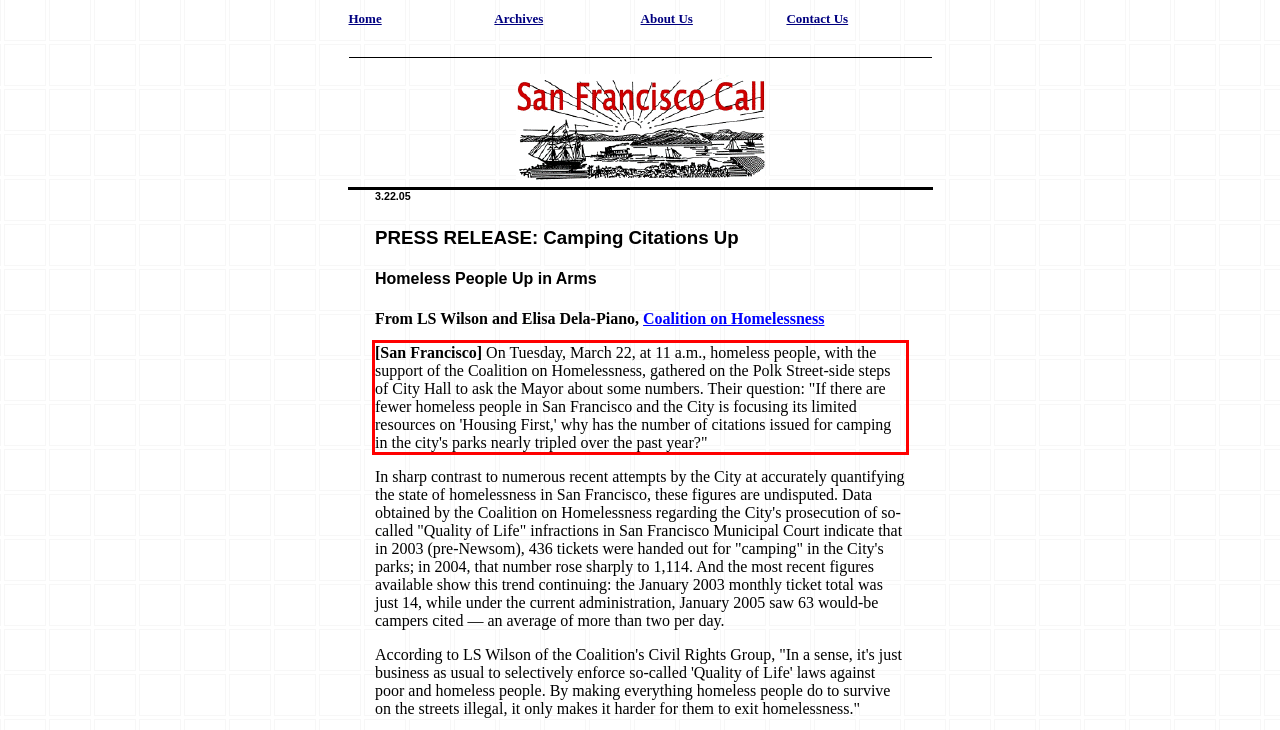From the given screenshot of a webpage, identify the red bounding box and extract the text content within it.

[San Francisco] On Tuesday, March 22, at 11 a.m., homeless people, with the support of the Coalition on Homelessness, gathered on the Polk Street-side steps of City Hall to ask the Mayor about some numbers. Their question: "If there are fewer homeless people in San Francisco and the City is focusing its limited resources on 'Housing First,' why has the number of citations issued for camping in the city's parks nearly tripled over the past year?"